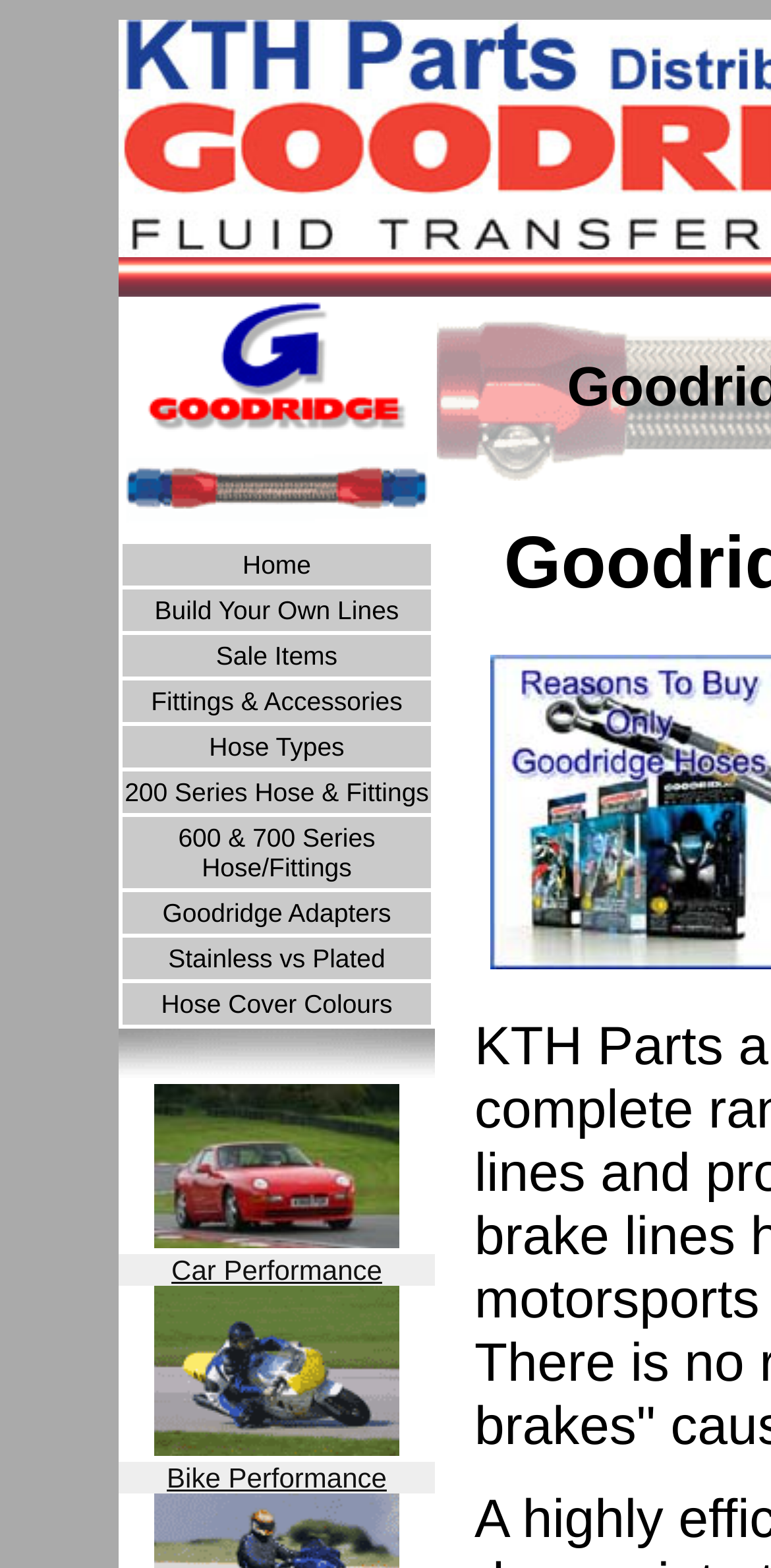Write an extensive caption that covers every aspect of the webpage.

The webpage is about Goodridge Brake Lines, featuring stainless braided hoses, kits, and fittings for cars and motorbikes. At the top left, there is the Goodridge logo, accompanied by an image of a Goodridge hose and fittings. Below these images, there is a navigation menu with 11 links, including "Home", "Build Your Own Lines", "Sale Items", and others, all aligned horizontally and evenly spaced.

To the right of the navigation menu, there are three images. The first image is a decorative element, followed by an image of Goodridge hoses for cars, and then an image of Goodridge kits, hoses, and fittings for motorbikes. Below each of these images, there are corresponding links, "Car Performance" and "Bike Performance", respectively.

The overall layout is organized, with a clear separation between the navigation menu and the content area, making it easy to navigate and find relevant information about Goodridge Brake Lines and their products.